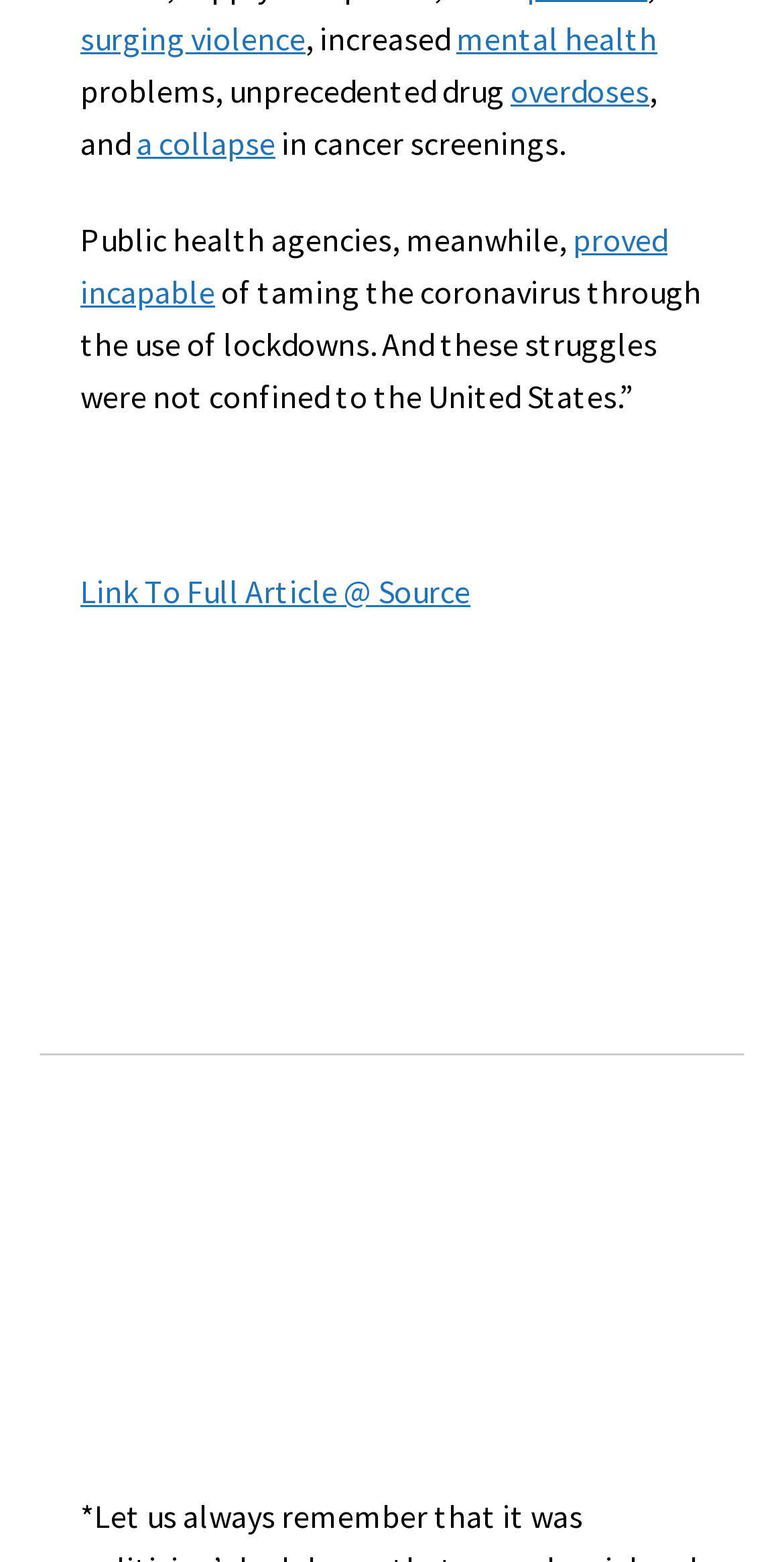What is the main issue discussed in the article?
Using the image, provide a detailed and thorough answer to the question.

The article appears to be discussing the struggles of public health agencies in responding to the coronavirus, including their inability to control the virus through lockdowns and the resulting consequences for public health.